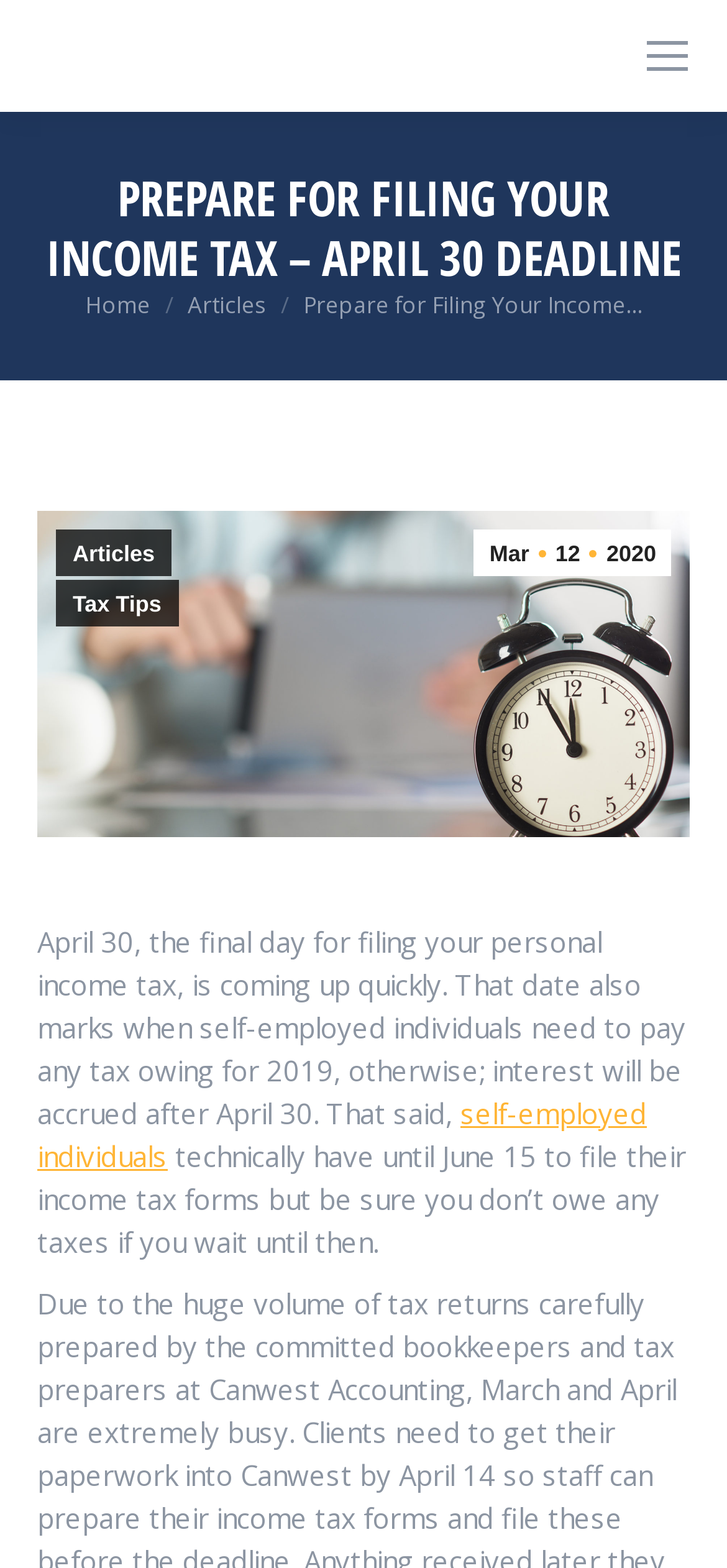Reply to the question below using a single word or brief phrase:
Can self-employed individuals file their income tax forms after April 30?

Yes, until June 15